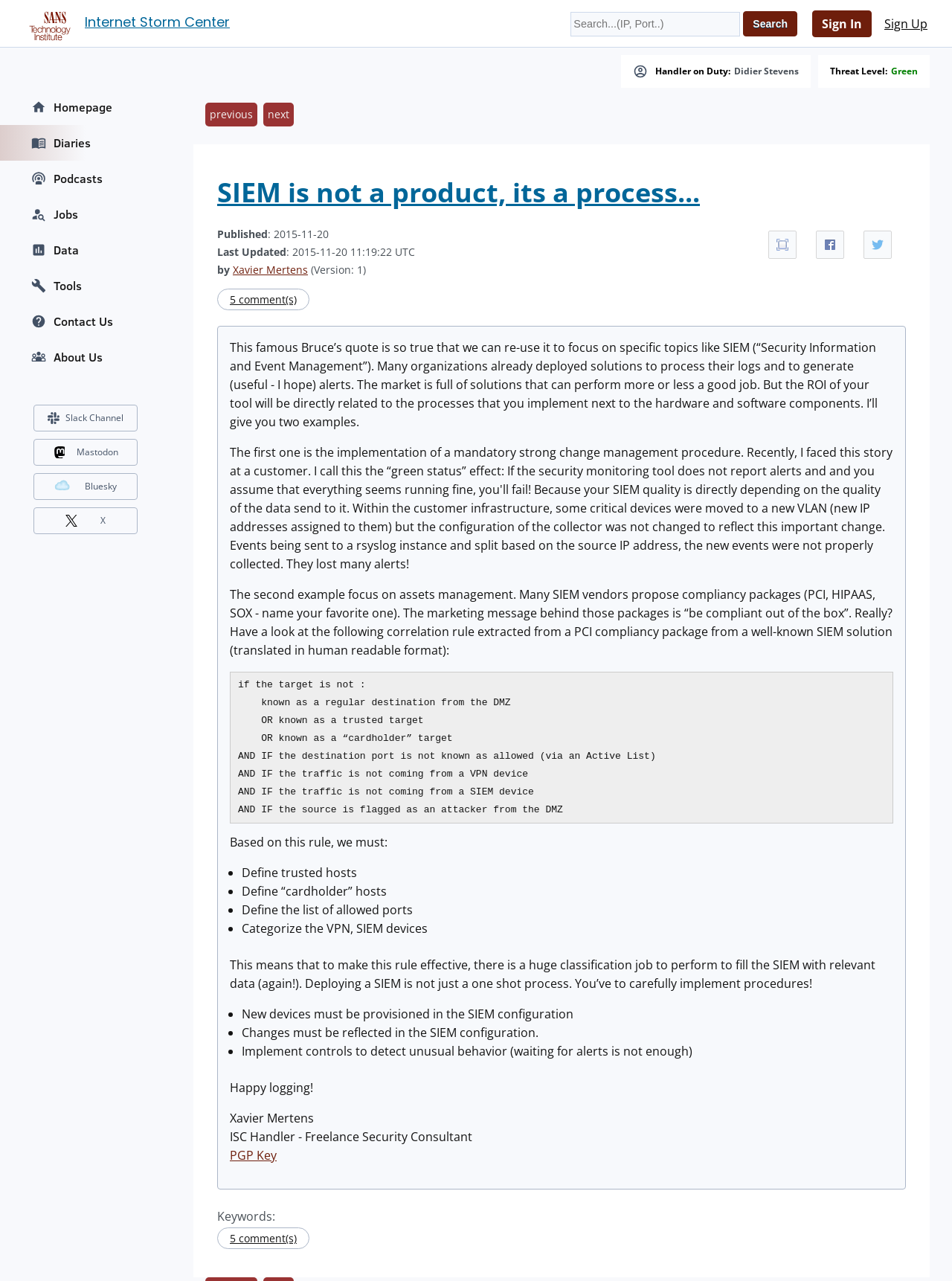Locate the bounding box coordinates of the element's region that should be clicked to carry out the following instruction: "View comments". The coordinates need to be four float numbers between 0 and 1, i.e., [left, top, right, bottom].

[0.228, 0.225, 0.325, 0.242]